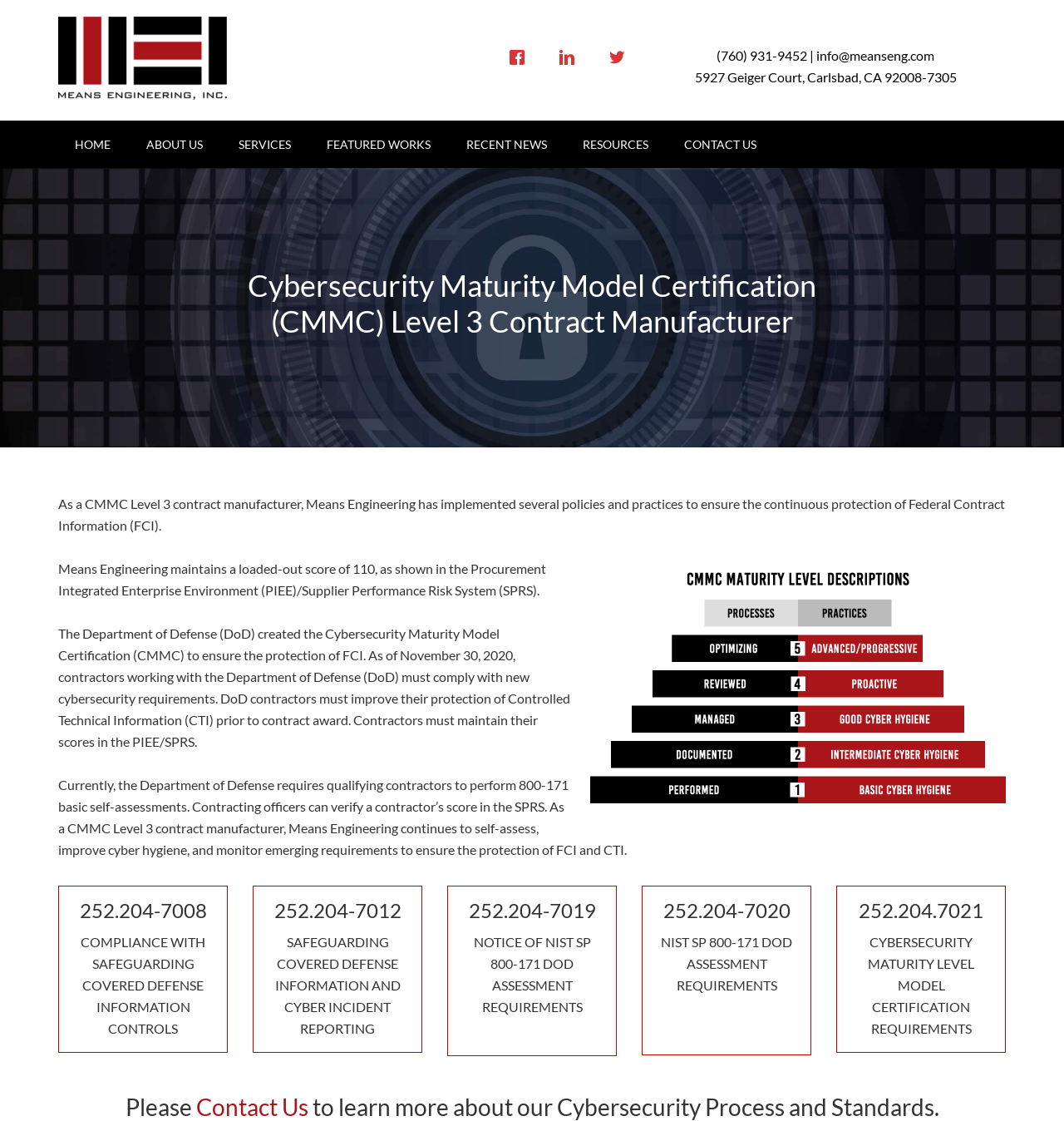What is the score of Means Engineering in the Procurement Integrated Enterprise Environment (PIEE)/Supplier Performance Risk System (SPRS)?
Provide a concise answer using a single word or phrase based on the image.

110